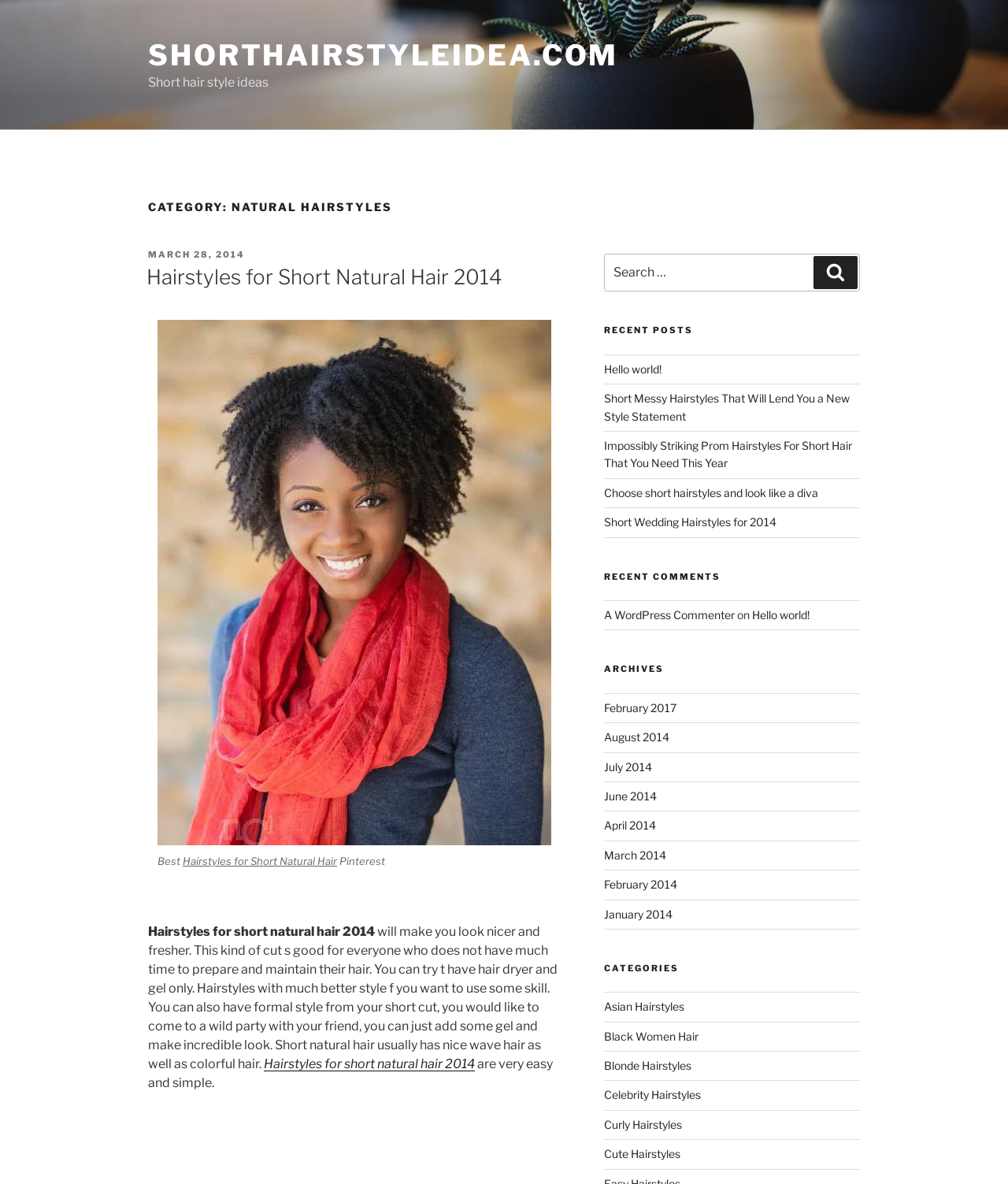Locate the bounding box of the UI element described by: "Hello world!" in the given webpage screenshot.

[0.746, 0.514, 0.803, 0.525]